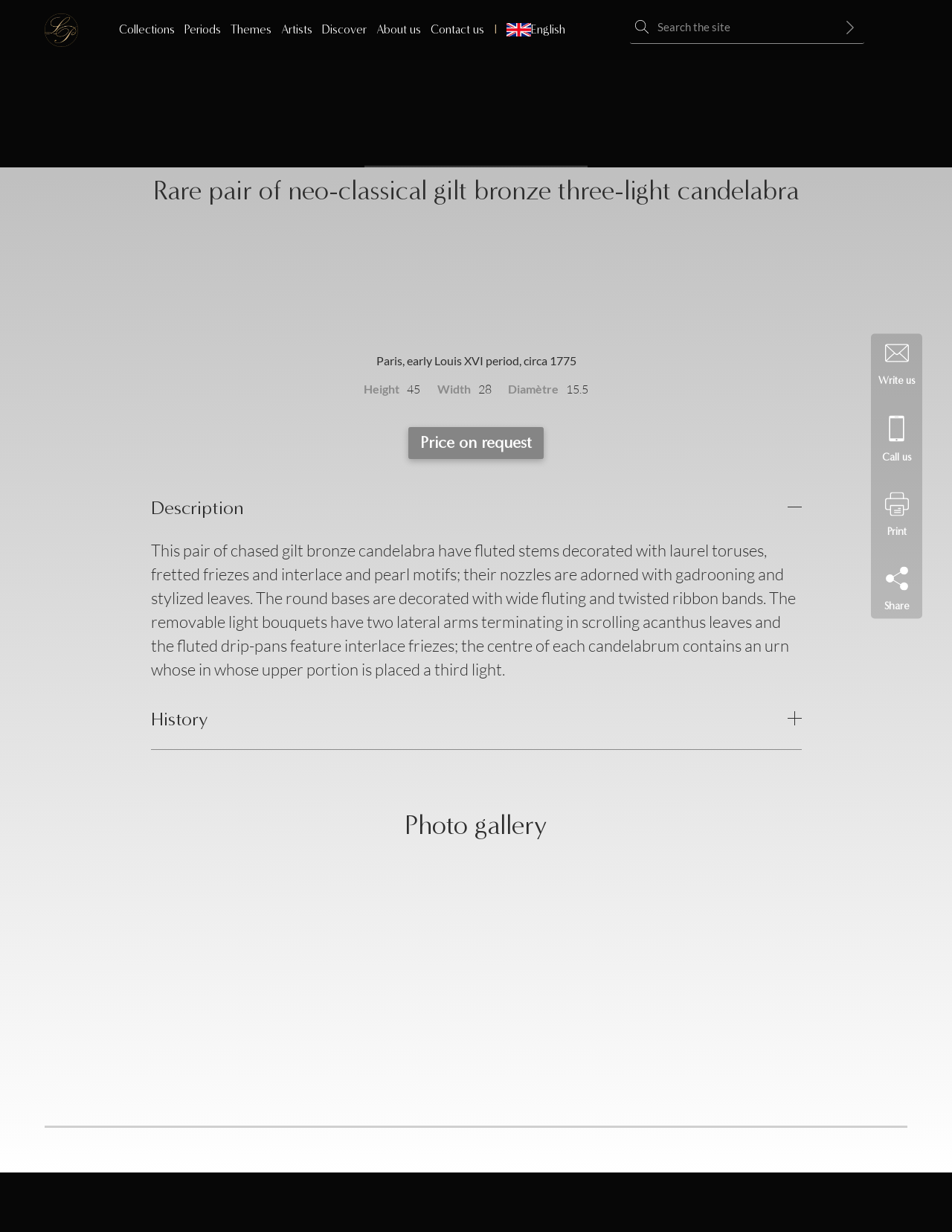Find the bounding box coordinates for the UI element that matches this description: "Price on request".

[0.429, 0.347, 0.571, 0.372]